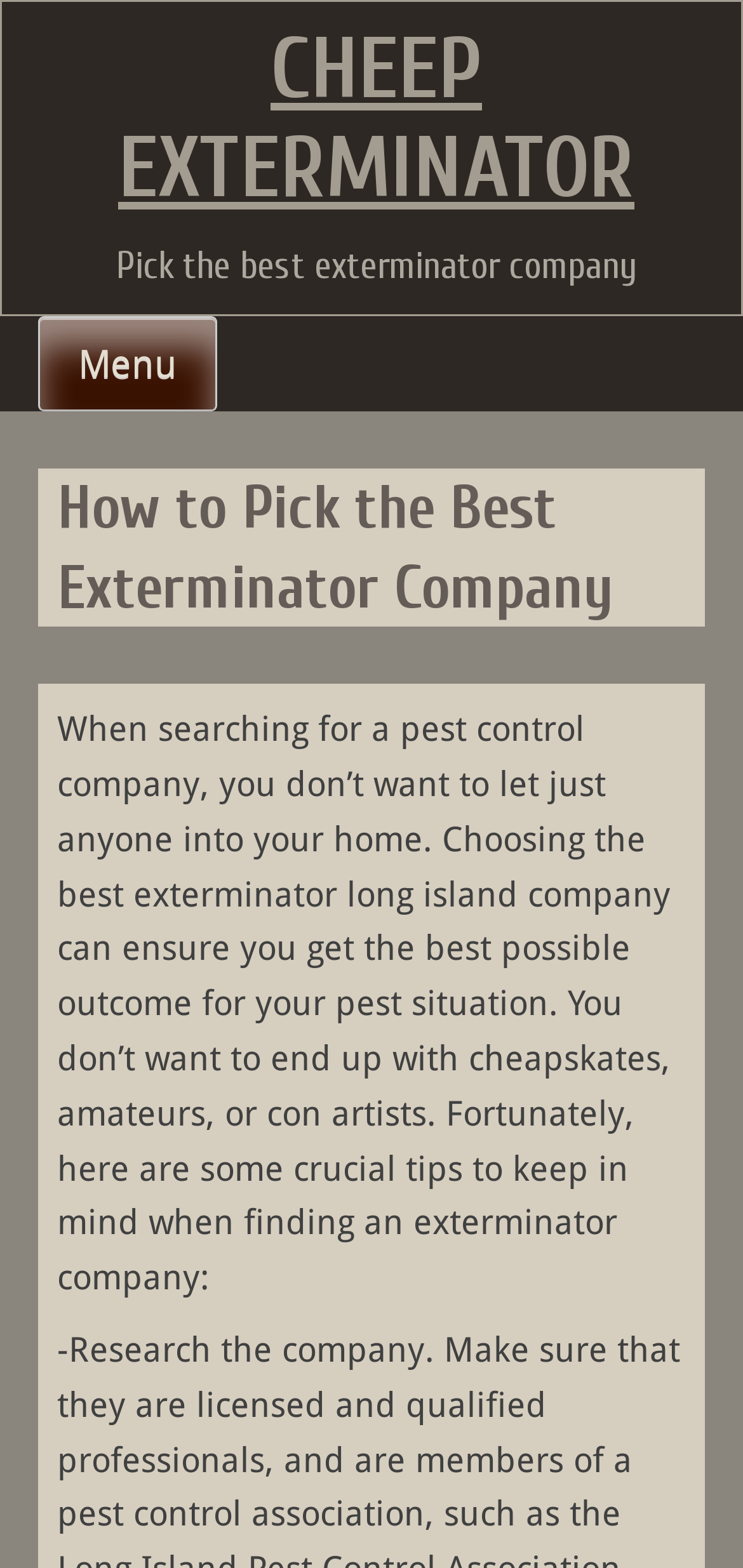What is the location mentioned in the webpage? Based on the image, give a response in one word or a short phrase.

Long Island